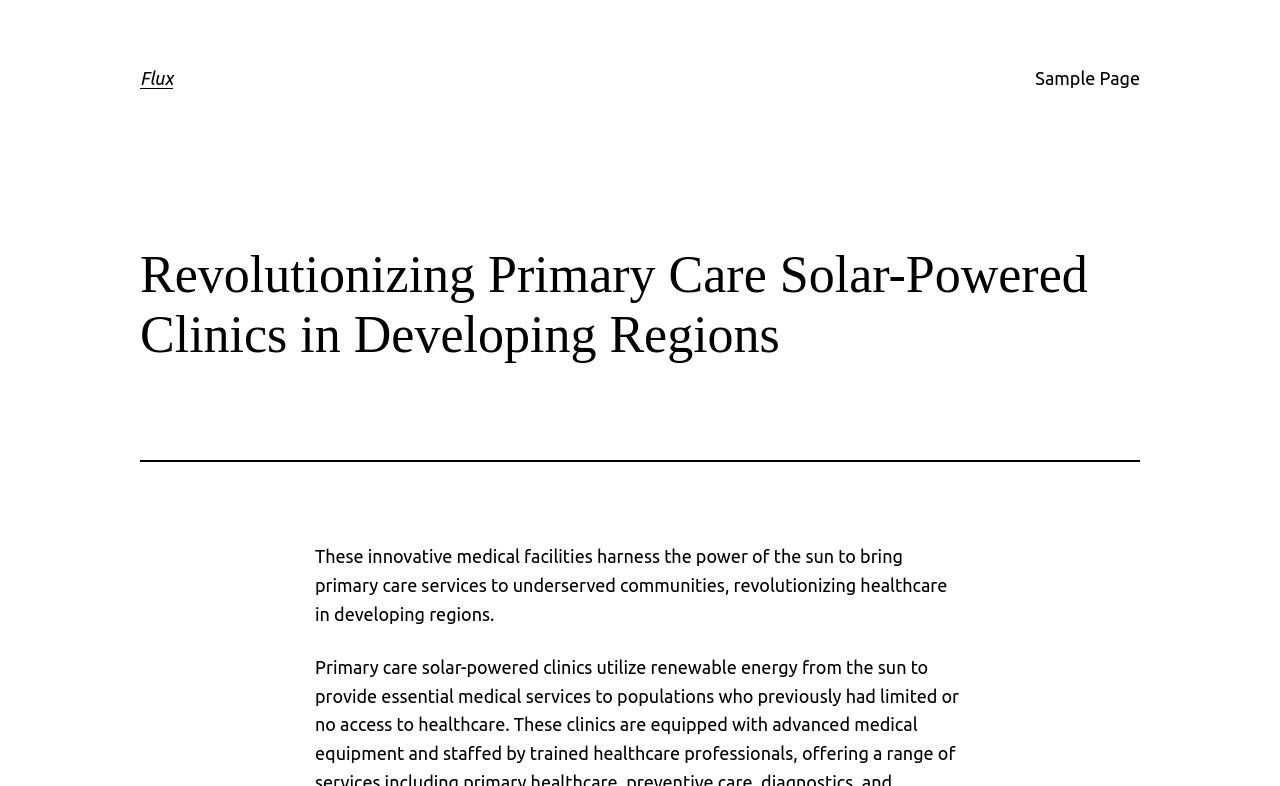Explain the webpage in detail.

The webpage is about Revolutionizing Primary Care Solar-Powered Clinics in Developing Regions, with the title "Flux" prominently displayed at the top left corner. Below the title, there is a horizontal separator line. 

To the top right corner, there is a menu with a link to a "Sample Page". 

Below the separator line, there is a heading that summarizes the main topic, which is about solar-powered clinics bringing primary care services to underserved communities in developing regions. 

Underneath the heading, there is a paragraph of text that elaborates on the innovative medical facilities harnessing the power of the sun to revolutionize healthcare in these regions.